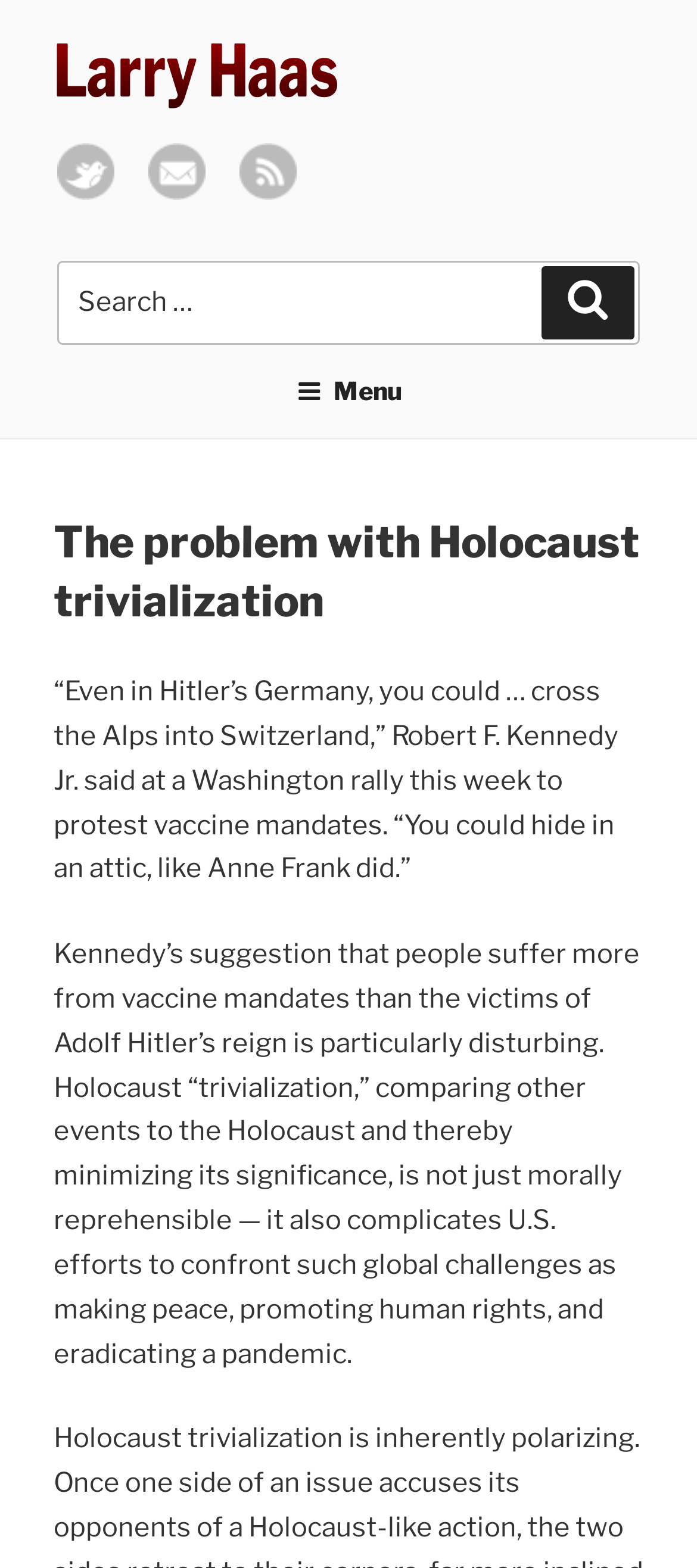Using details from the image, please answer the following question comprehensively:
What is the theme of the article?

The article discusses the morality and human rights implications of Holocaust trivialization, and how it affects global challenges such as making peace, promoting human rights, and eradicating a pandemic, indicating that the theme of the article is related to morality and human rights.